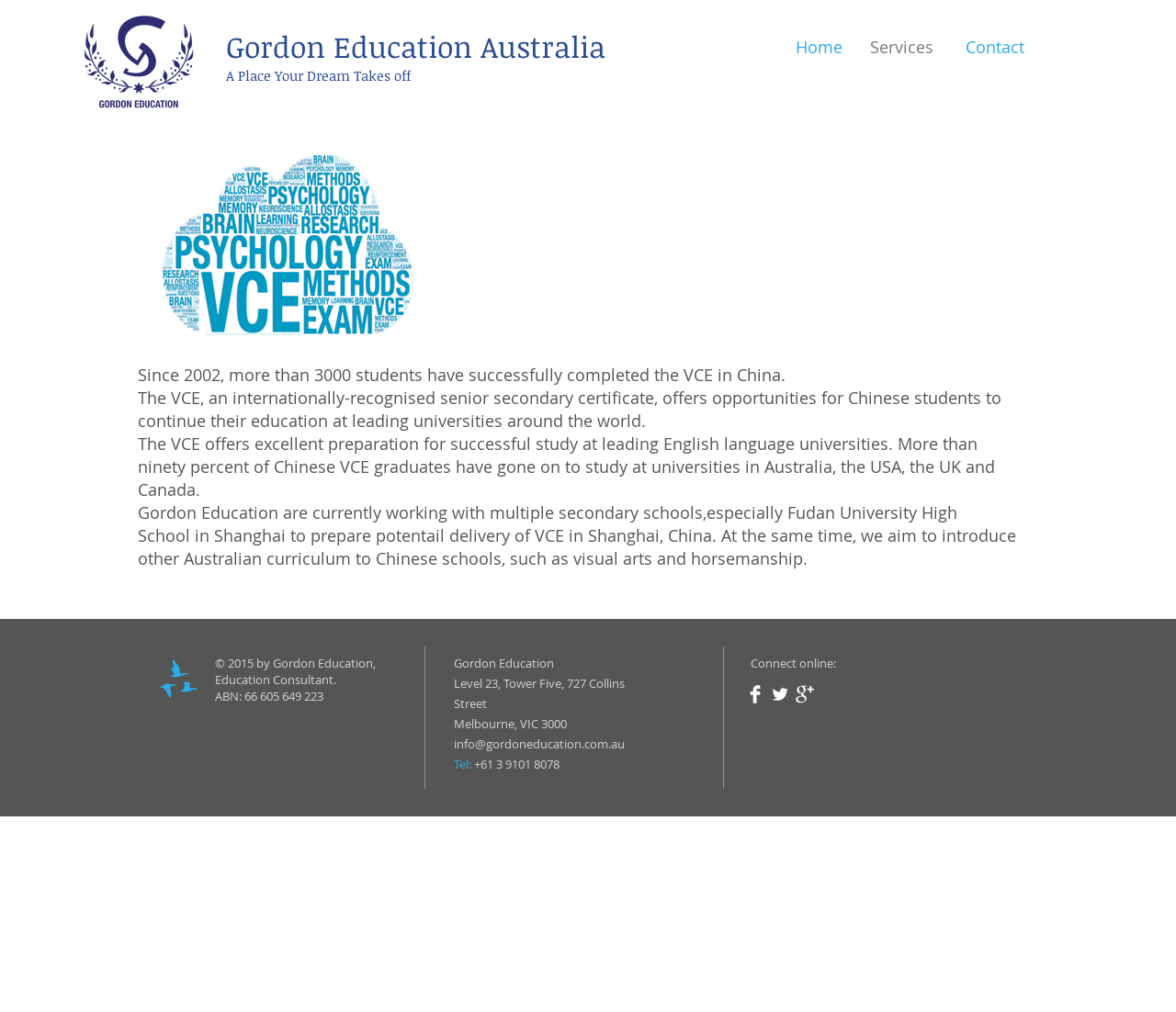What is the name of the education institution?
Using the image as a reference, give an elaborate response to the question.

I found the answer by looking at the heading element with the text 'Gordon Education Australia' which is located at the top of the webpage, indicating that it is the name of the education institution.